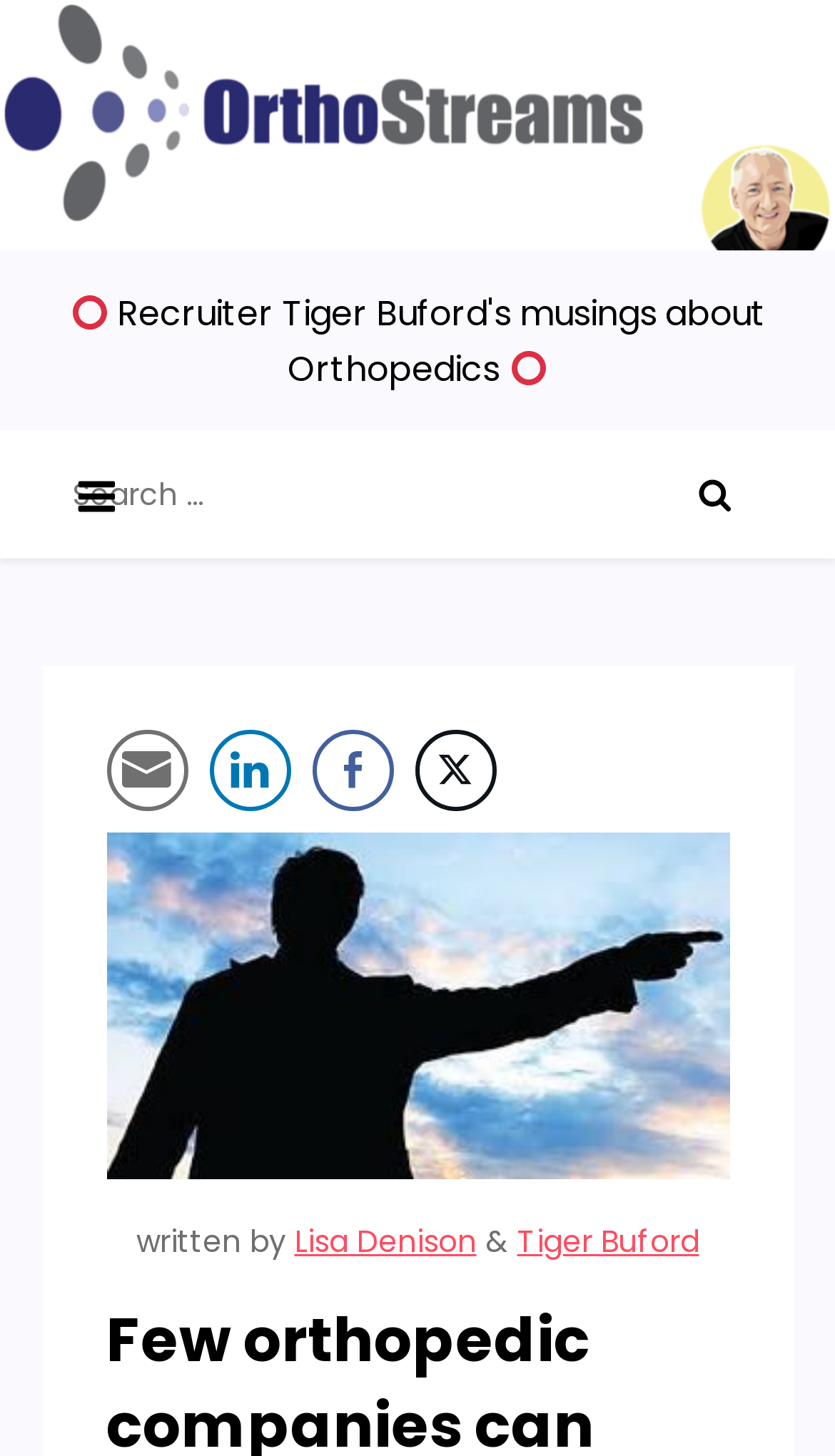Answer in one word or a short phrase: 
Who are the authors of the article?

Lisa Denison & Tiger Buford